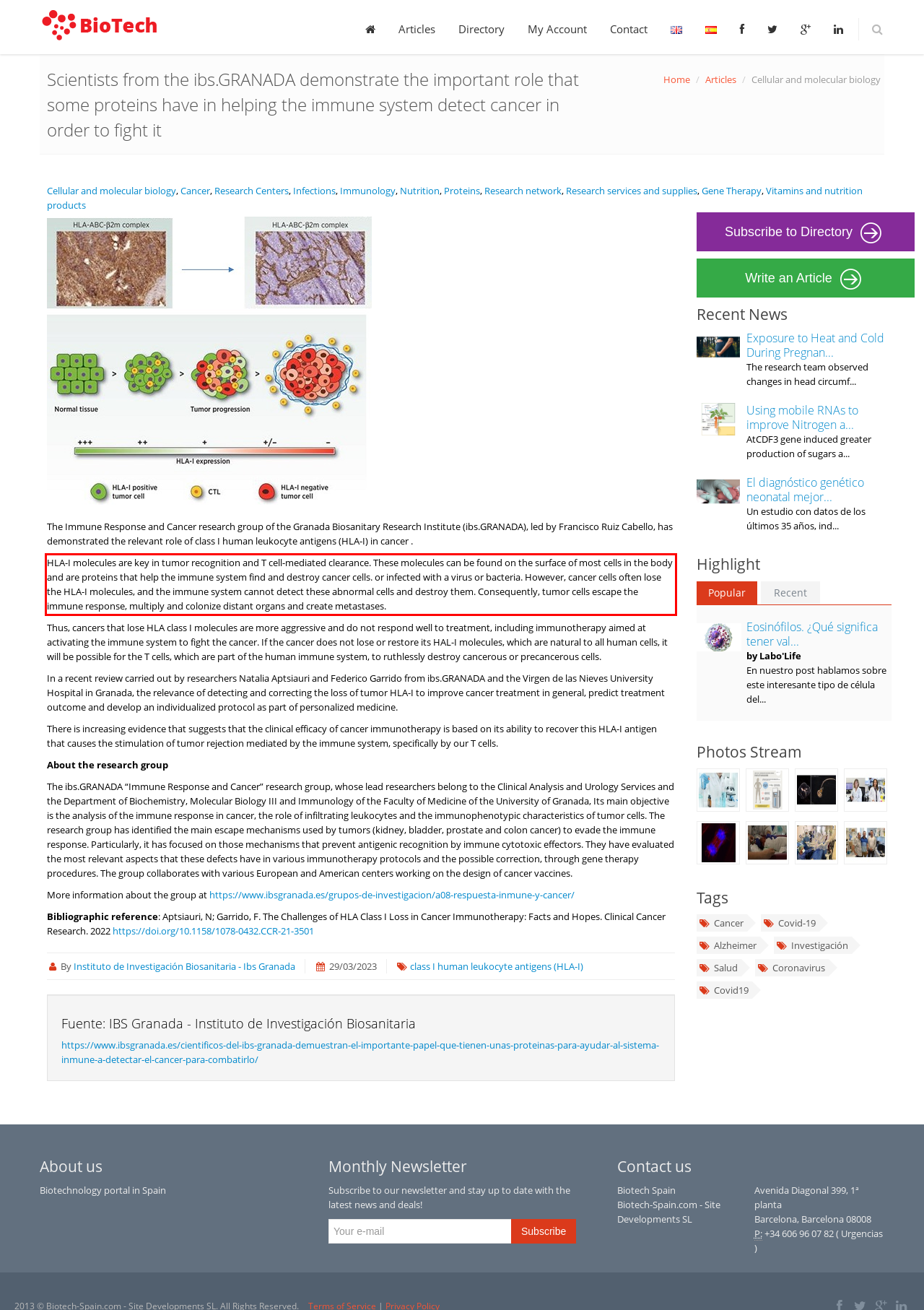Given a screenshot of a webpage, locate the red bounding box and extract the text it encloses.

HLA-I molecules are key in tumor recognition and T cell-mediated clearance. These molecules can be found on the surface of most cells in the body and are proteins that help the immune system find and destroy cancer cells. or infected with a virus or bacteria. However, cancer cells often lose the HLA-I molecules, and the immune system cannot detect these abnormal cells and destroy them. Consequently, tumor cells escape the immune response, multiply and colonize distant organs and create metastases.